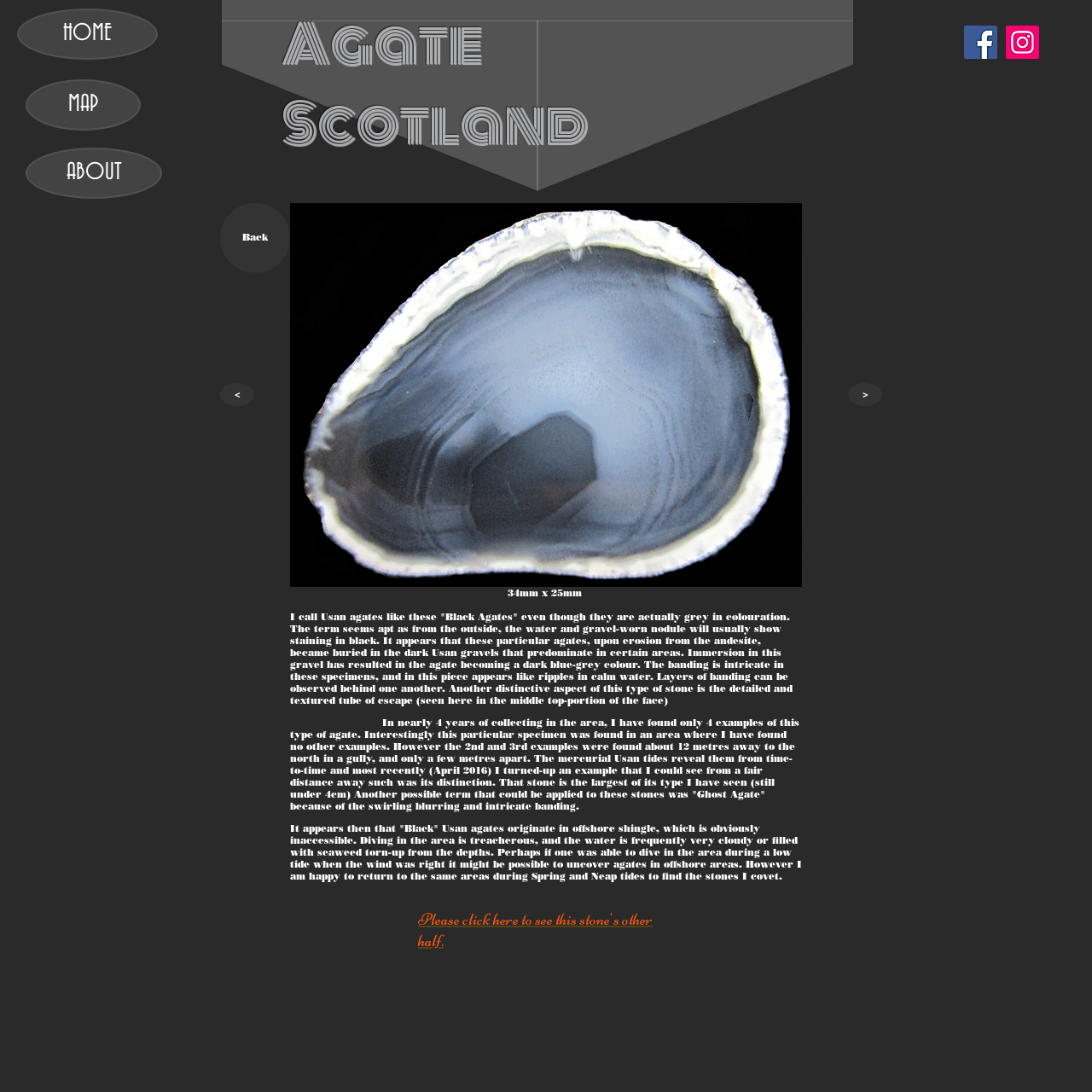What type of agate is described on this page?
Please provide a comprehensive answer based on the information in the image.

The webpage describes a specific type of agate, which the author calls 'Black Agate' despite being grey in color. The description explains the origin and characteristics of this type of agate.